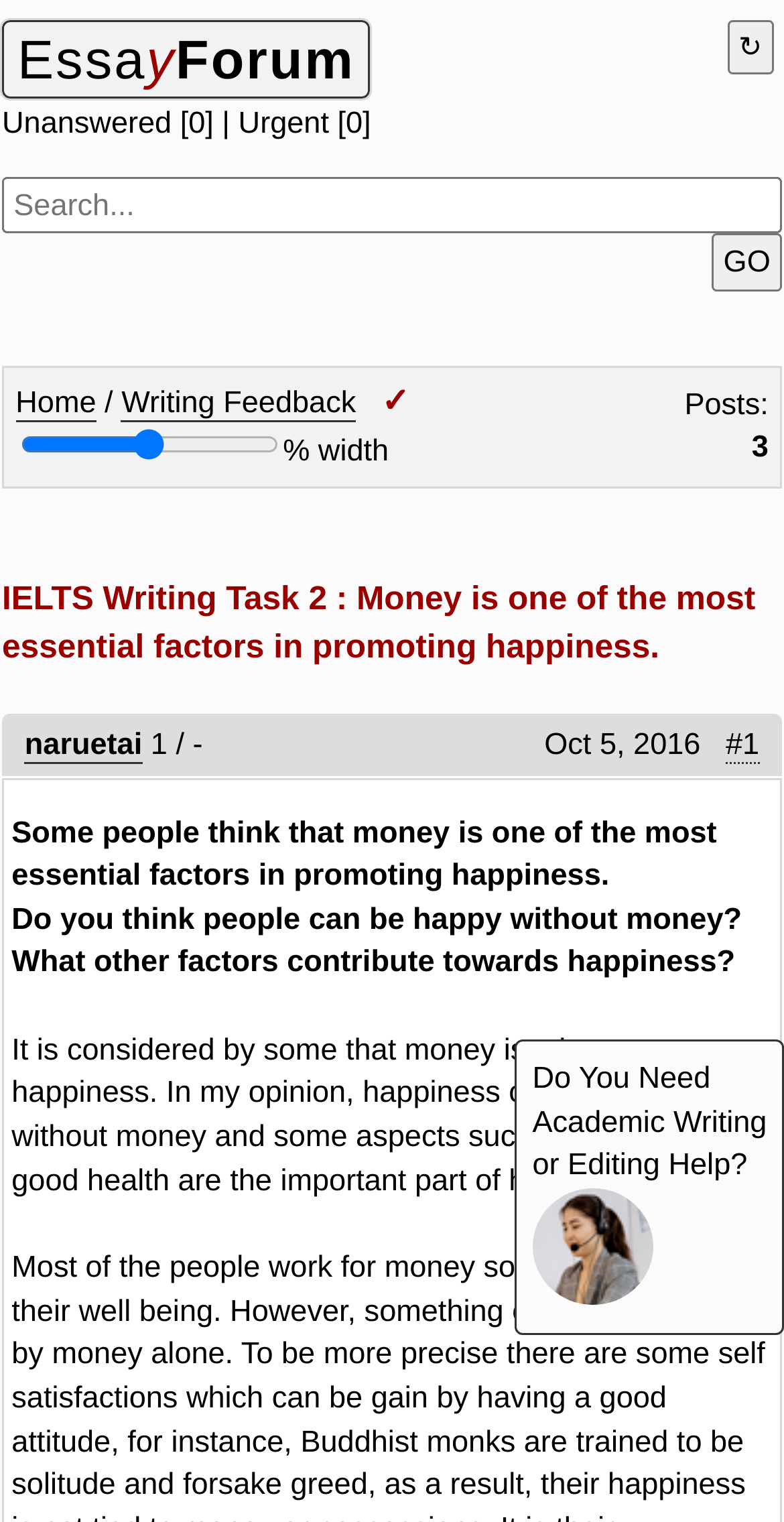Using the provided element description: "name="phrase" placeholder="Search..."", identify the bounding box coordinates. The coordinates should be four floats between 0 and 1 in the order [left, top, right, bottom].

[0.003, 0.116, 0.997, 0.154]